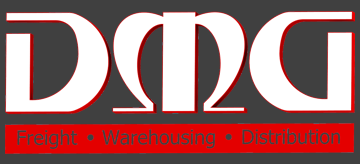Provide a thorough description of the contents of the image.

The image features the logo of DMG Freight Services, prominently displaying the acronym "DMG" in bold, white letters against a dark background. The logo encapsulates a sense of strength and reliability, essential for a company involved in logistics. Below the acronym, three key services are highlighted: "Freight," "Warehousing," and "Distribution," each in a striking red font, emphasizing their expertise in comprehensive supply chain solutions. This design not only reflects the company’s identity but also its commitment to efficiency and professionalism in the logistics sector.